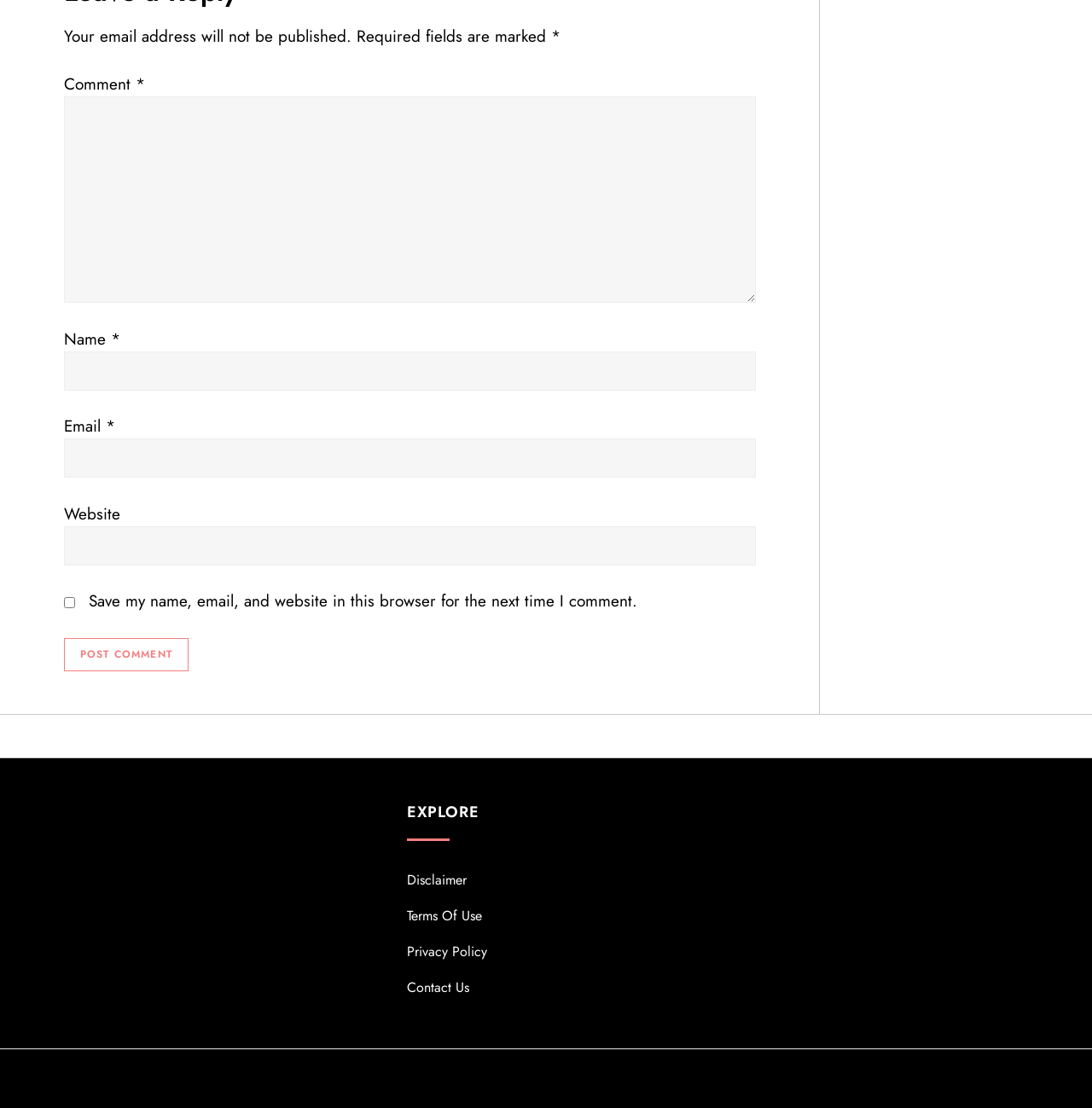Provide the bounding box coordinates for the UI element that is described by this text: "parent_node: Email * aria-describedby="email-notes" name="email"". The coordinates should be in the form of four float numbers between 0 and 1: [left, top, right, bottom].

[0.058, 0.396, 0.692, 0.431]